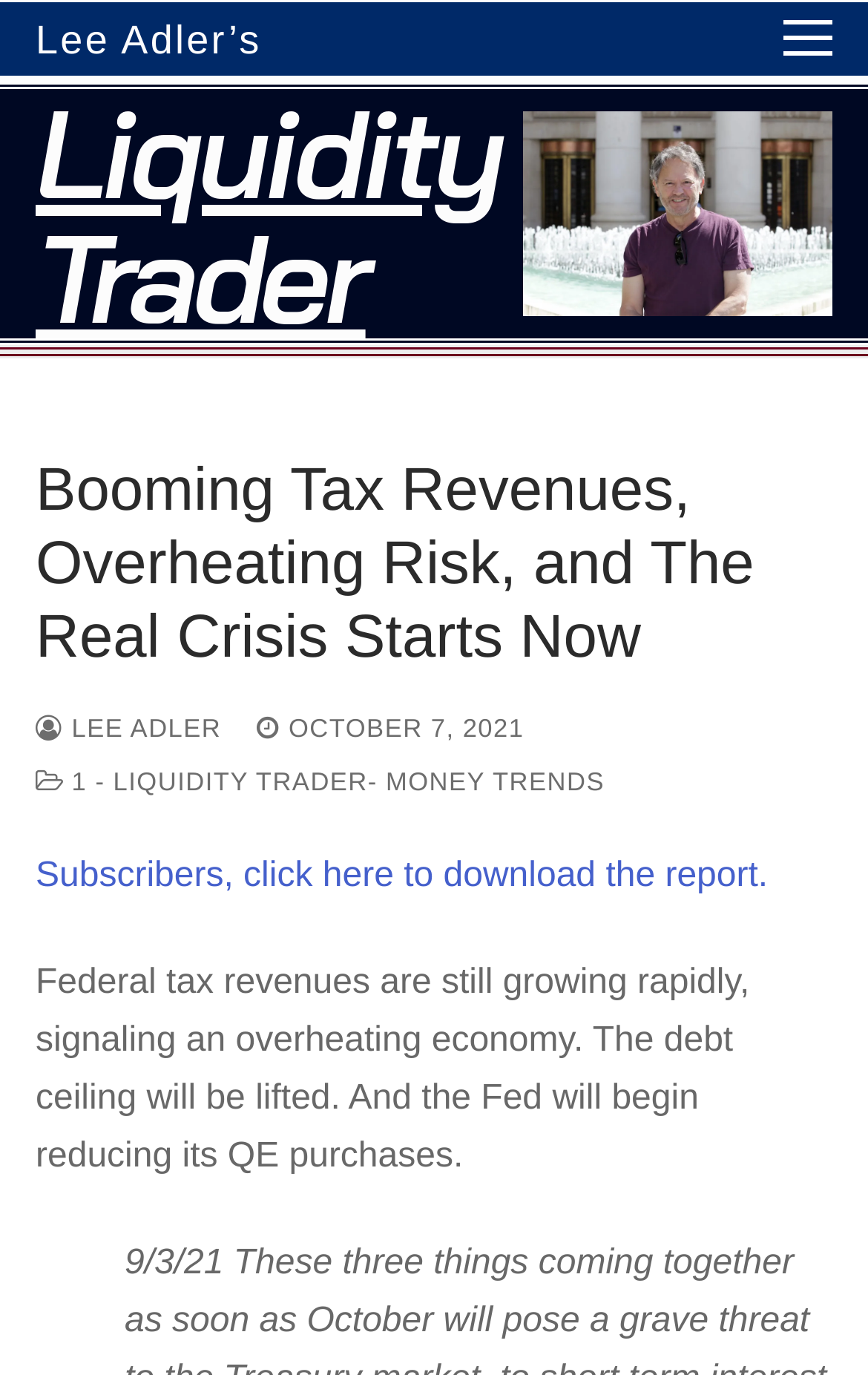Highlight the bounding box of the UI element that corresponds to this description: "parent_node: Liquidity Trader".

[0.601, 0.065, 0.959, 0.246]